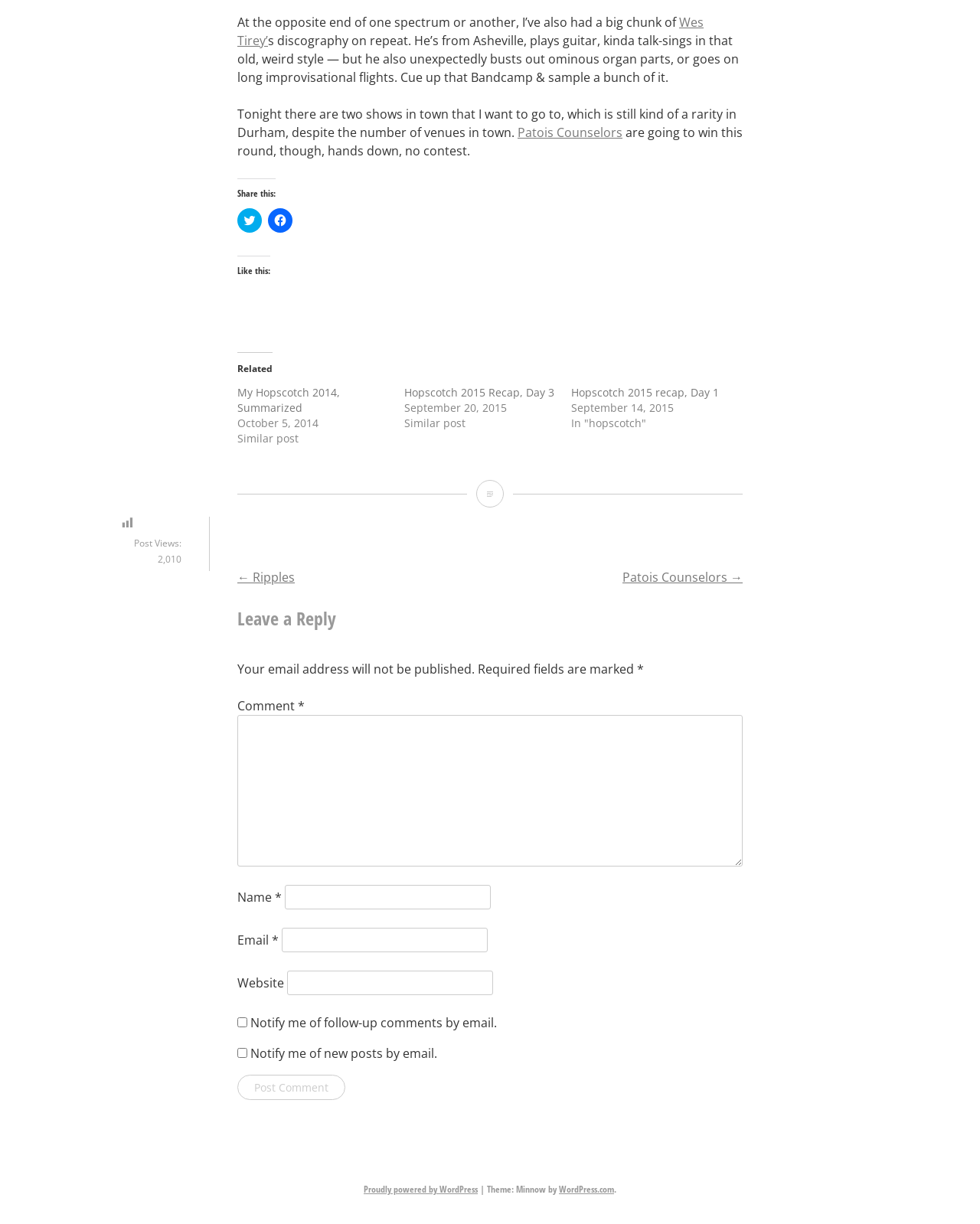Predict the bounding box of the UI element based on this description: "WordPress.com".

[0.57, 0.966, 0.627, 0.977]